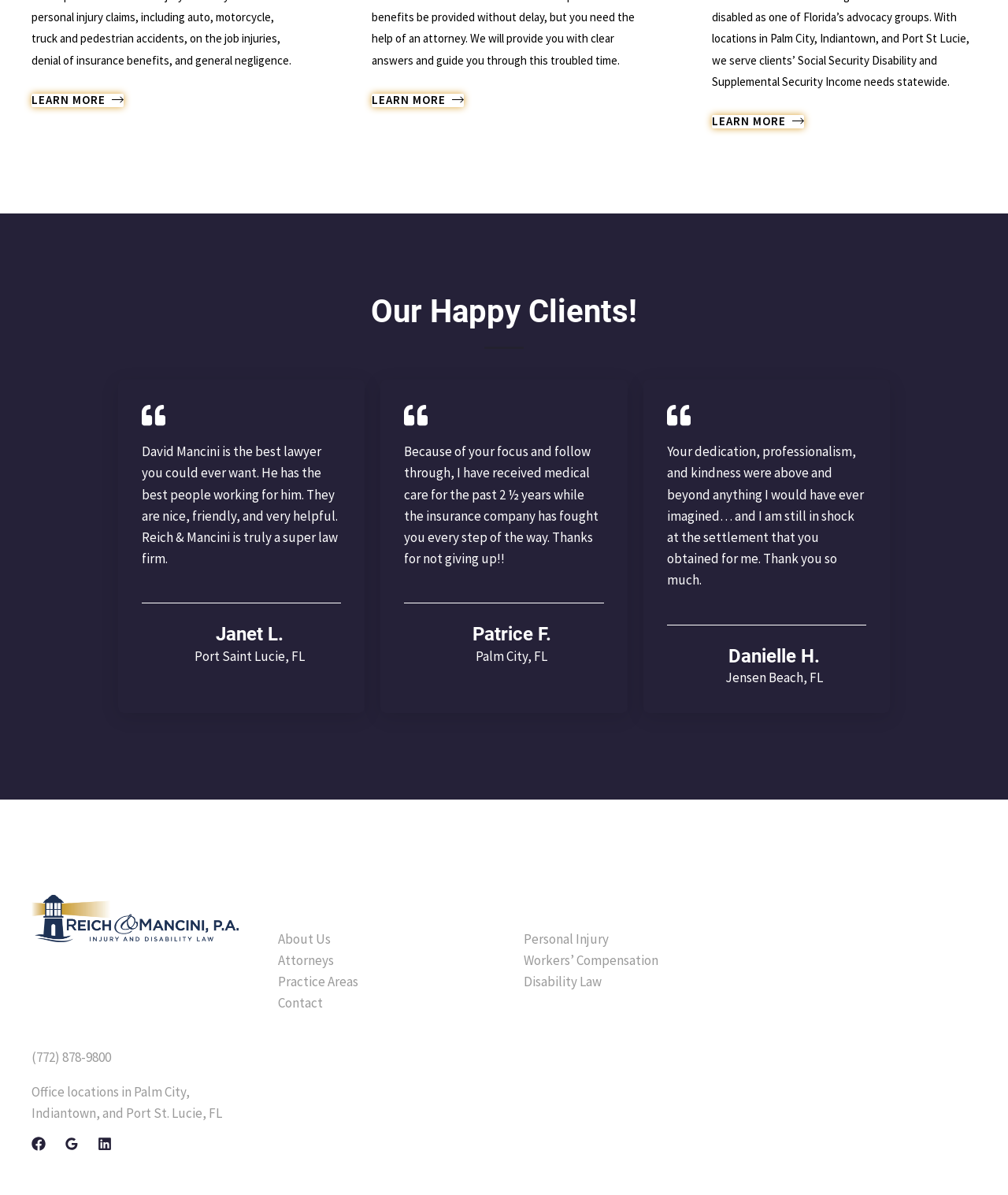Identify the bounding box coordinates for the element that needs to be clicked to fulfill this instruction: "Explore Social Security Disability and Supplemental Security Income needs". Provide the coordinates in the format of four float numbers between 0 and 1: [left, top, right, bottom].

[0.706, 0.107, 0.798, 0.119]